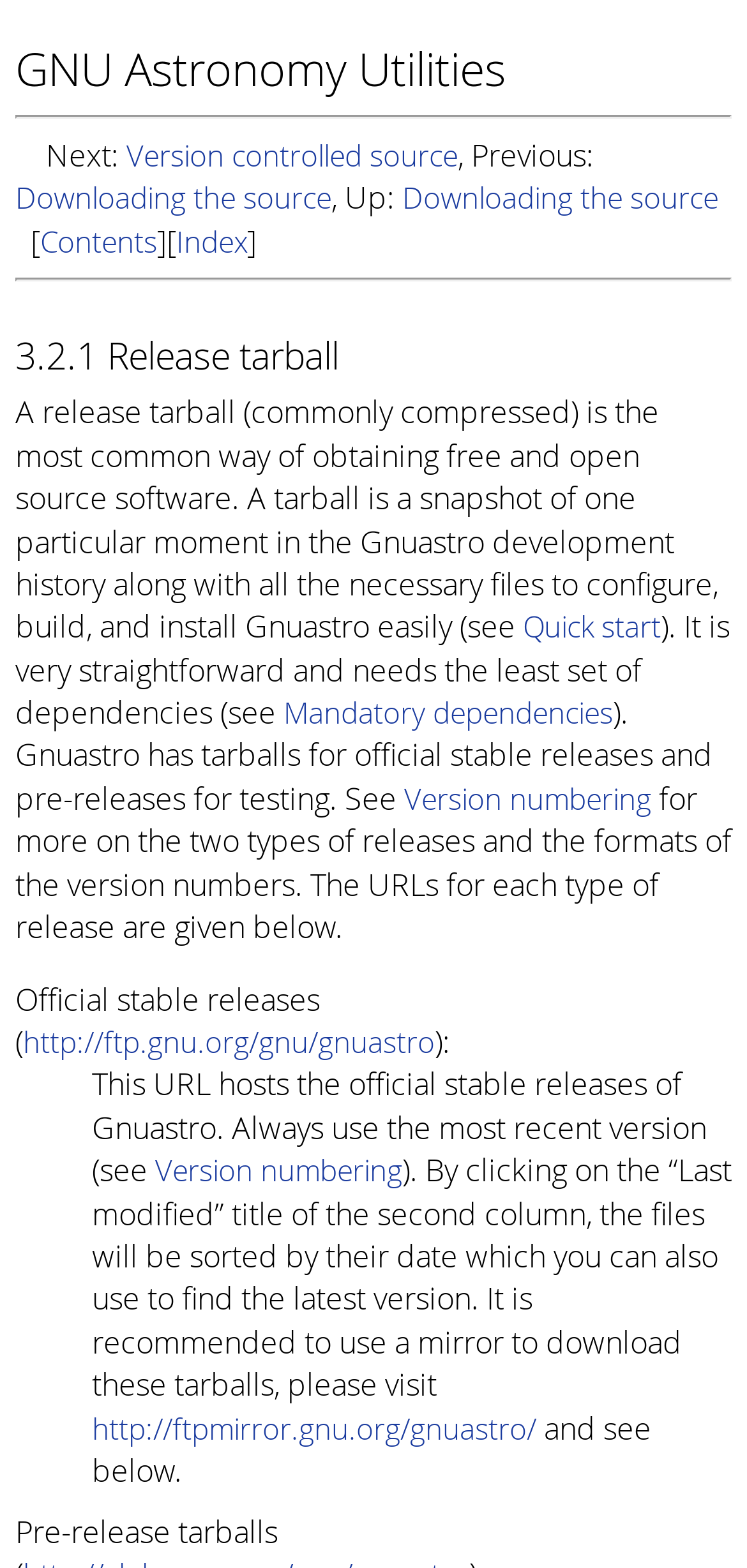Identify the bounding box coordinates of the clickable region required to complete the instruction: "Go to Downloading the source". The coordinates should be given as four float numbers within the range of 0 and 1, i.e., [left, top, right, bottom].

[0.021, 0.114, 0.444, 0.138]